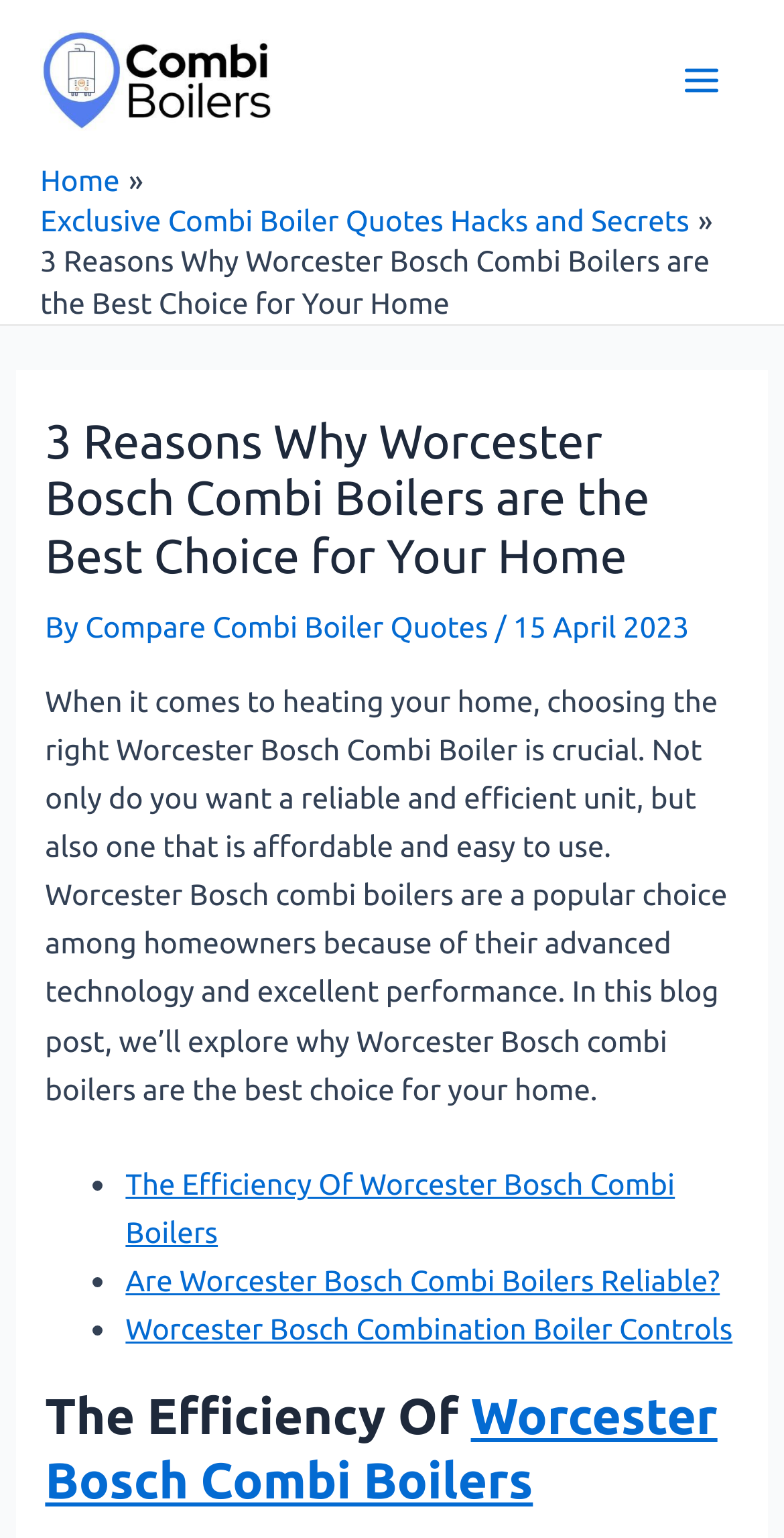Please determine the bounding box coordinates, formatted as (top-left x, top-left y, bottom-right x, bottom-right y), with all values as floating point numbers between 0 and 1. Identify the bounding box of the region described as: Main Menu

[0.841, 0.025, 0.949, 0.079]